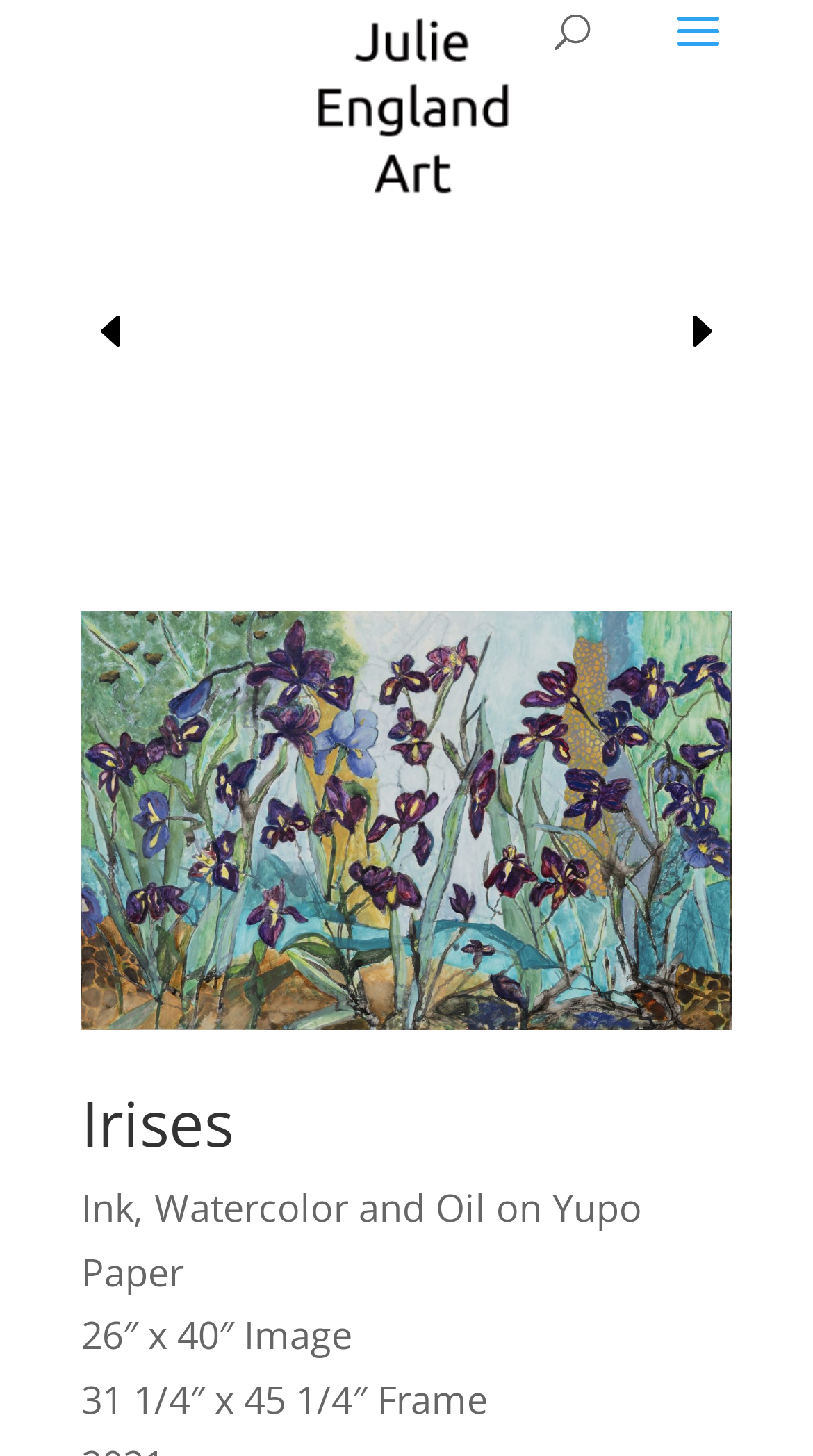Find the bounding box coordinates for the HTML element specified by: "D →".

[0.1, 0.206, 0.174, 0.261]